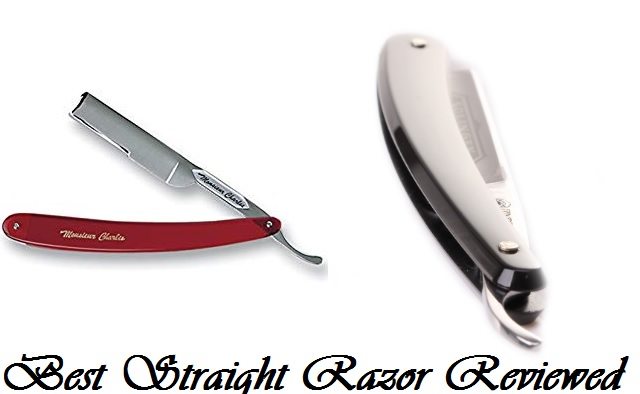What is the purpose of the image?
Look at the image and answer with only one word or phrase.

To illustrate high-quality shaving tools